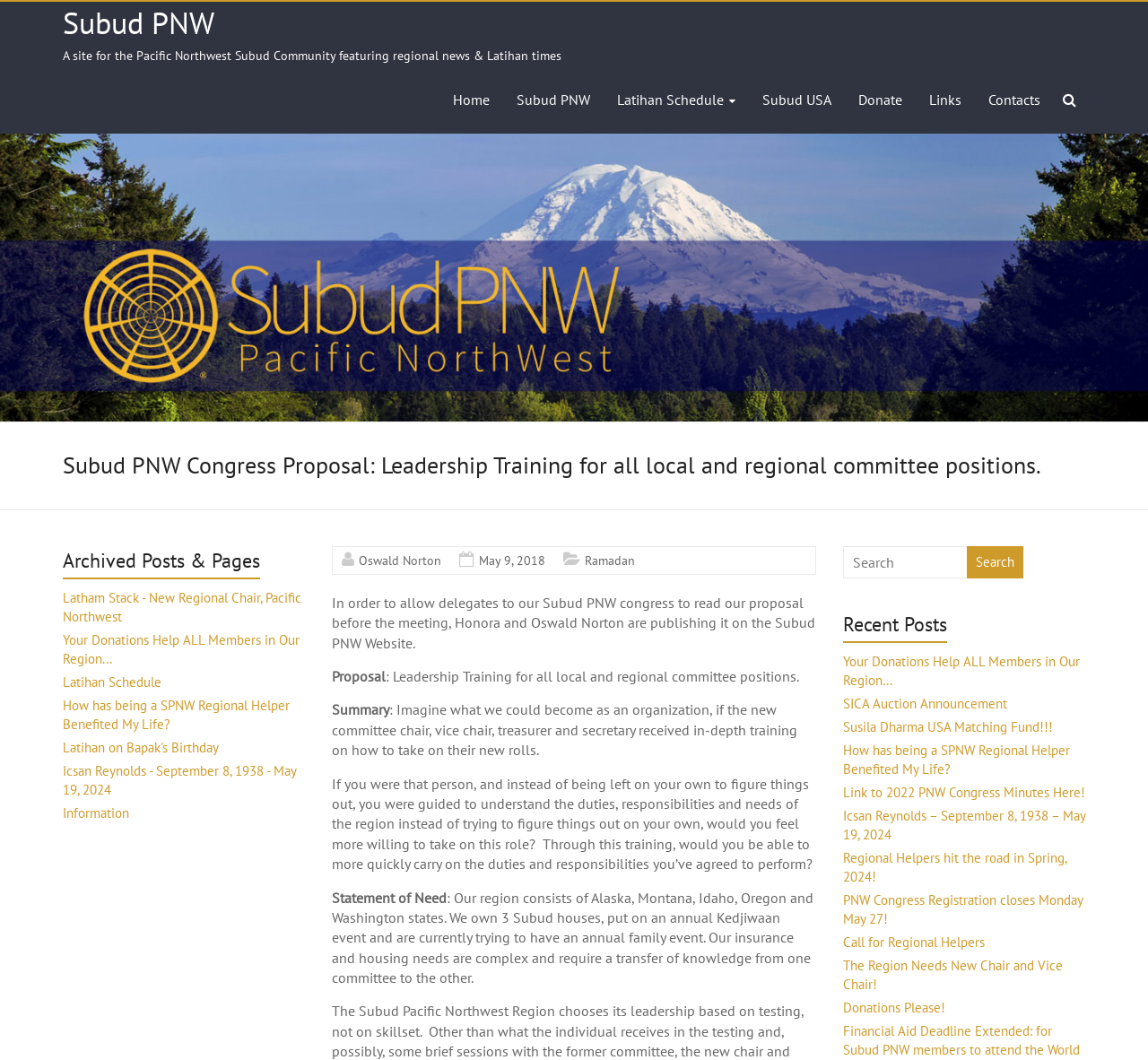Please identify the bounding box coordinates of the clickable element to fulfill the following instruction: "View FHWAFP Archives". The coordinates should be four float numbers between 0 and 1, i.e., [left, top, right, bottom].

None